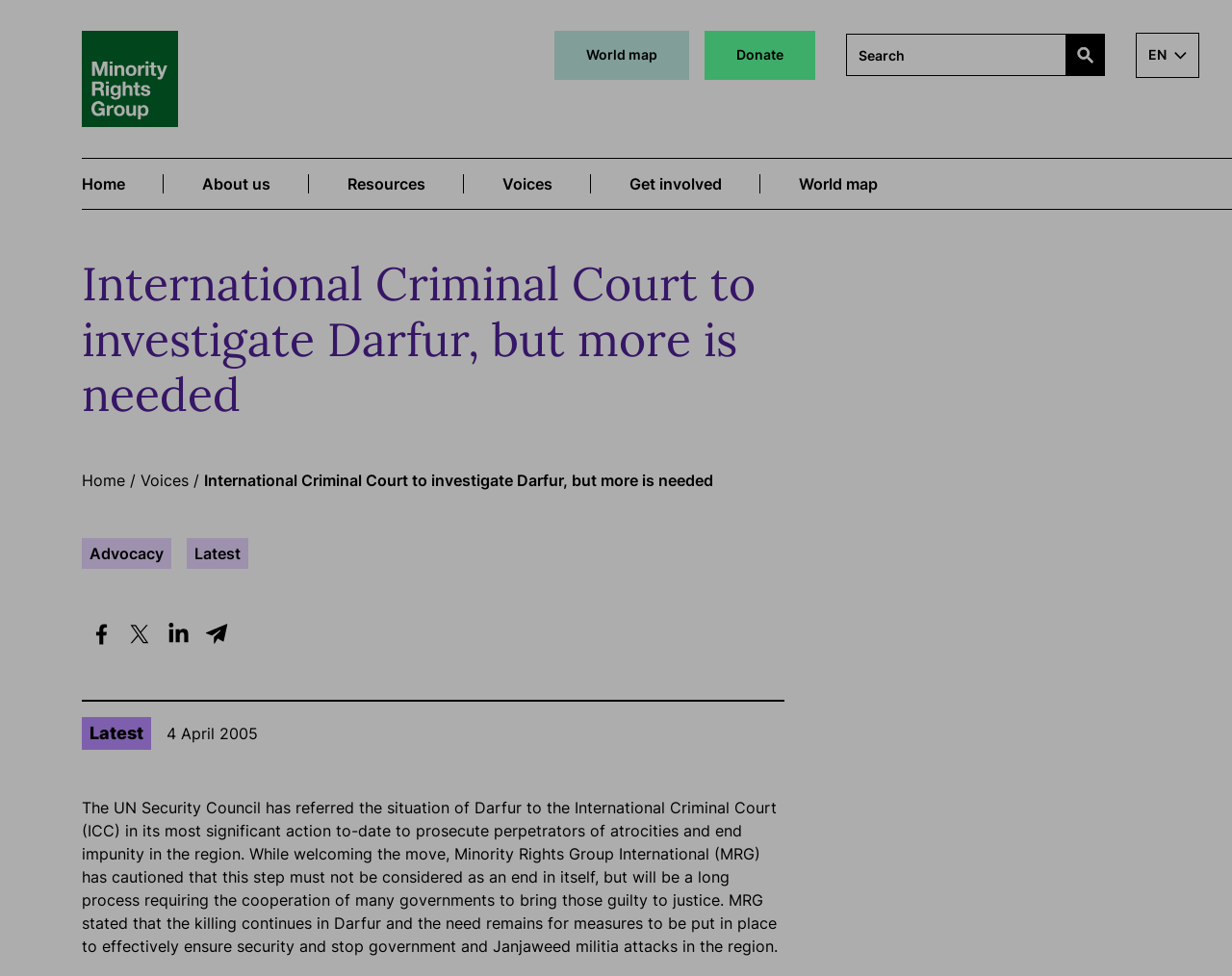Examine the image and give a thorough answer to the following question:
What is the name of the organization referred to in the webpage?

The webpage has a link with the text 'Minority Rights Group' at the top, and the image with the same name is also present, indicating that the organization is the main entity being referred to in the webpage.